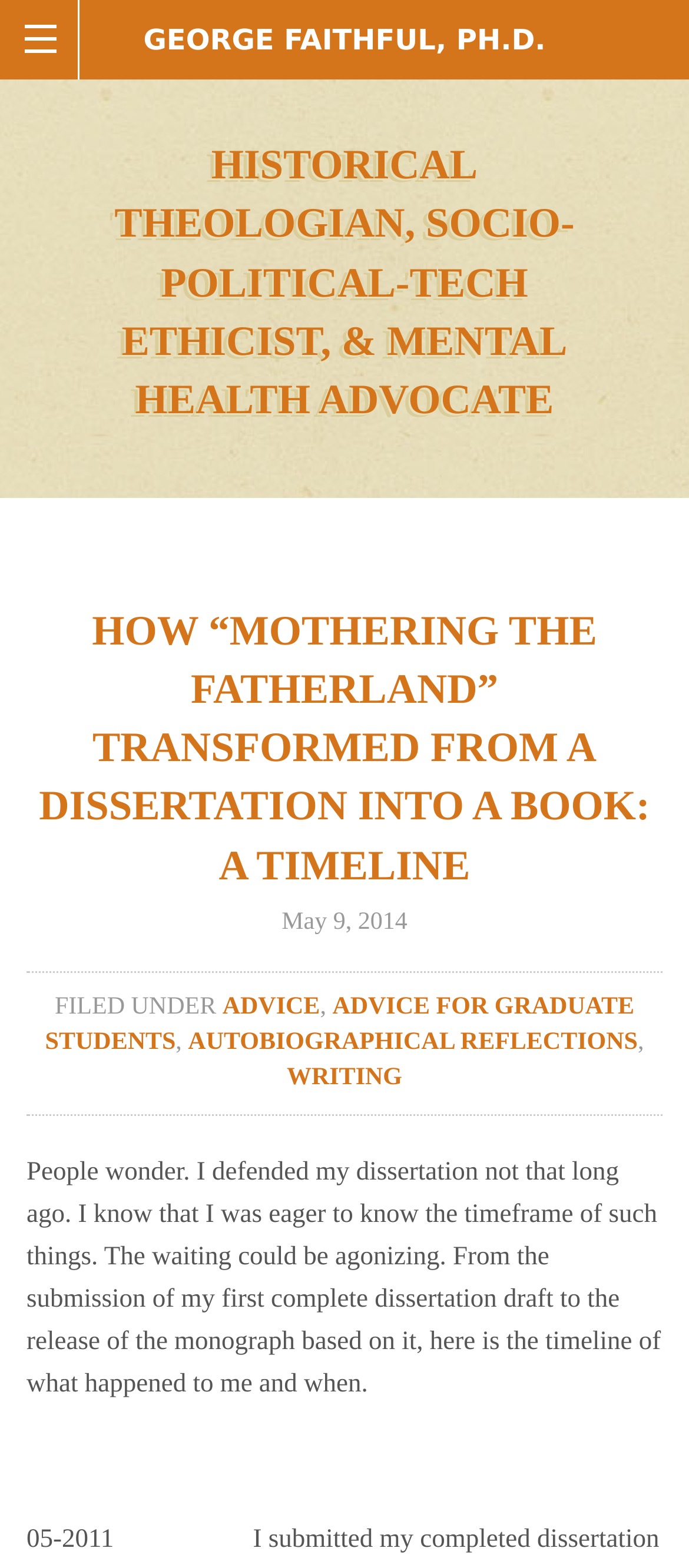Answer the question below in one word or phrase:
What is the author's current status?

Defended dissertation